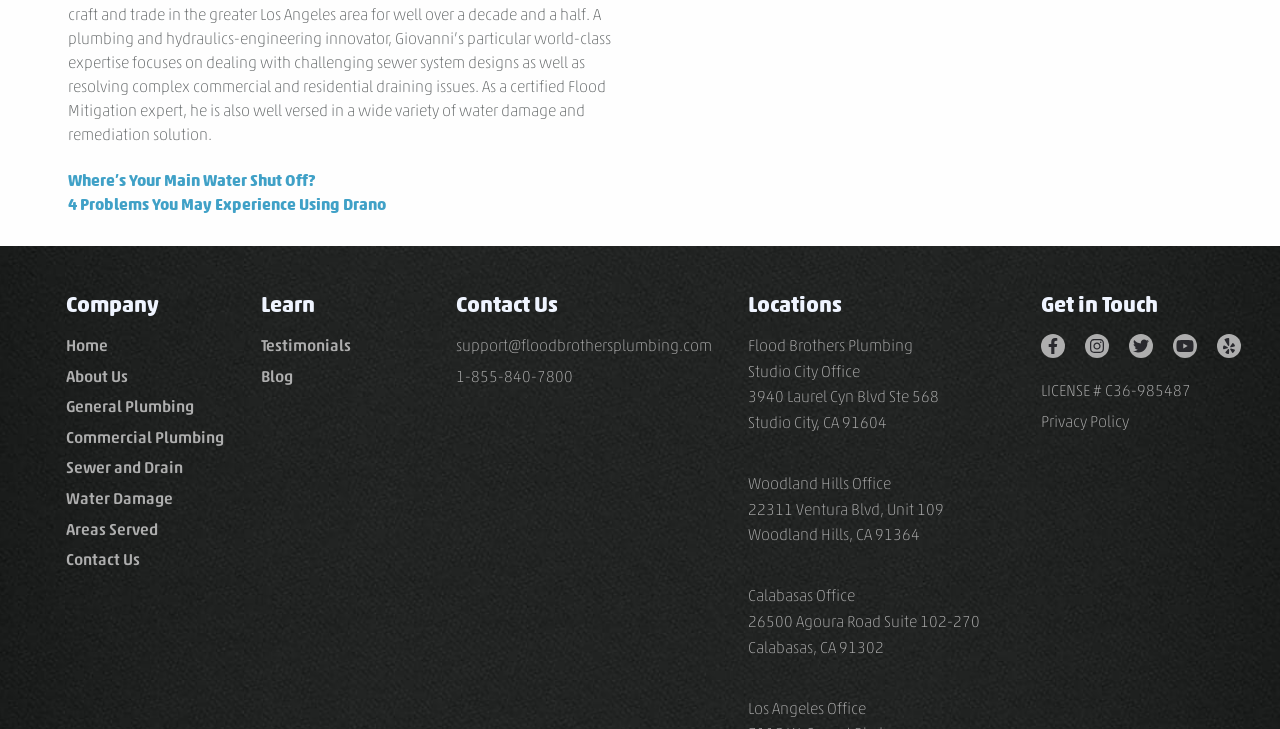Please identify the bounding box coordinates of the region to click in order to complete the task: "Go to the 'About Us' page". The coordinates must be four float numbers between 0 and 1, specified as [left, top, right, bottom].

[0.051, 0.503, 0.1, 0.529]